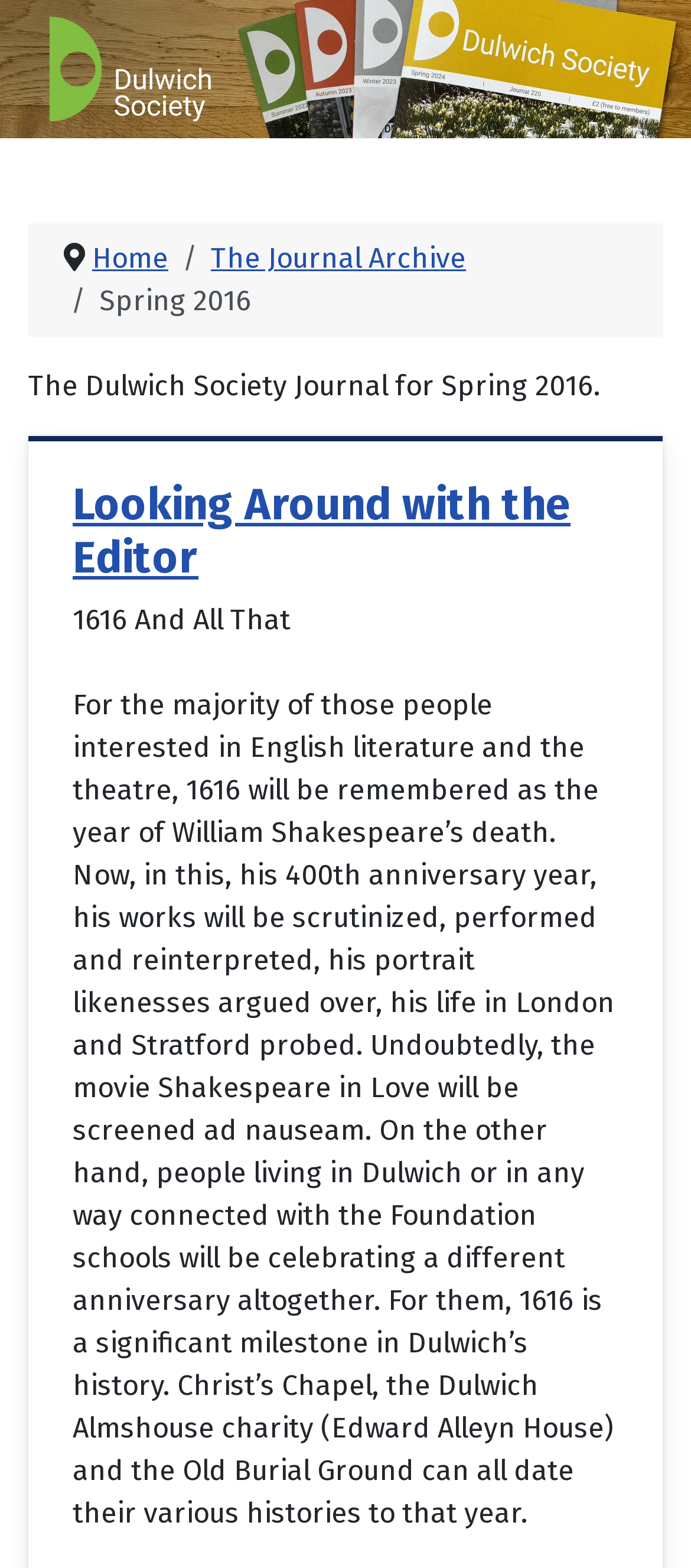What is the current issue of the journal?
Identify the answer in the screenshot and reply with a single word or phrase.

Spring 2016